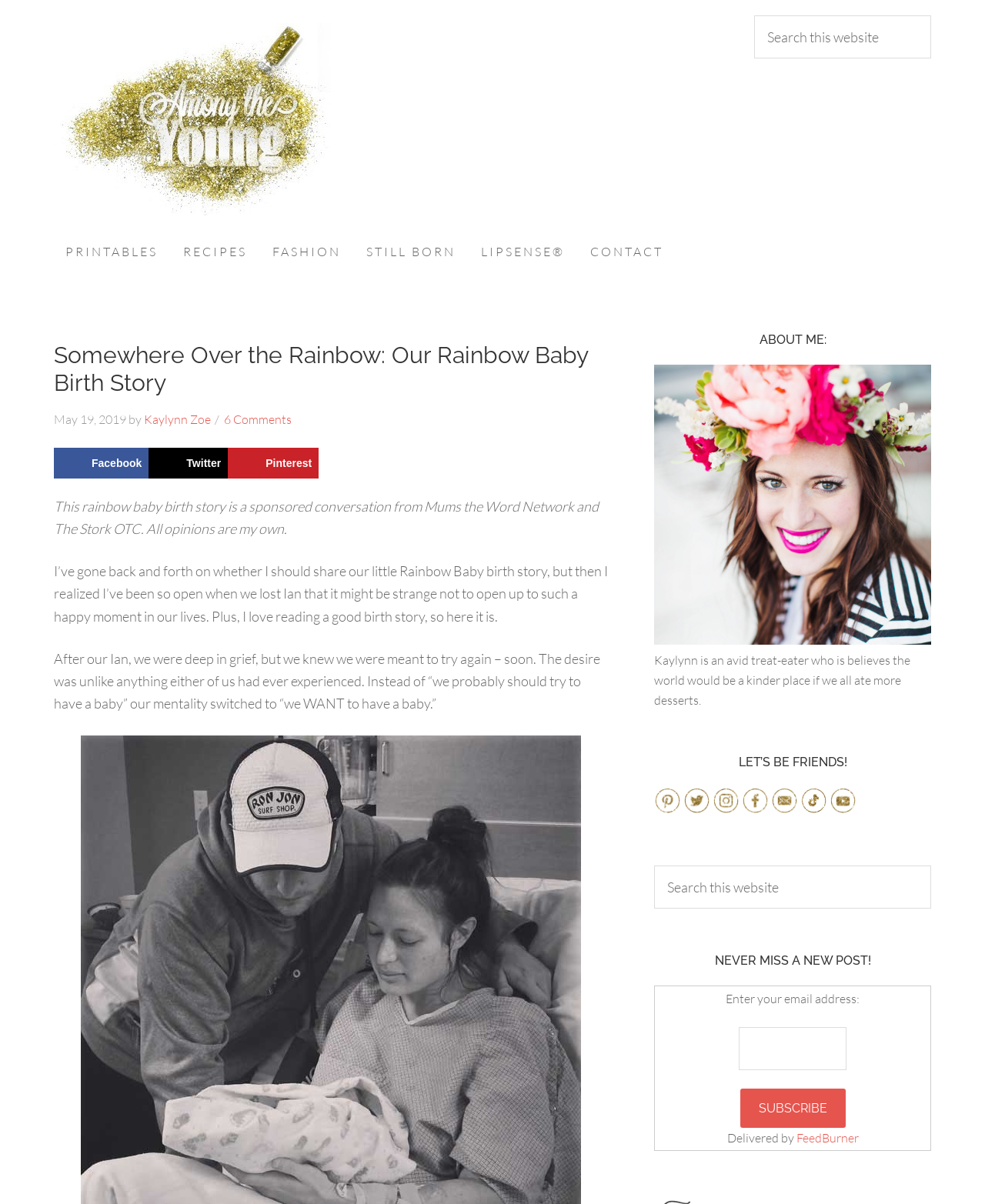Find and generate the main title of the webpage.

Somewhere Over the Rainbow: Our Rainbow Baby Birth Story